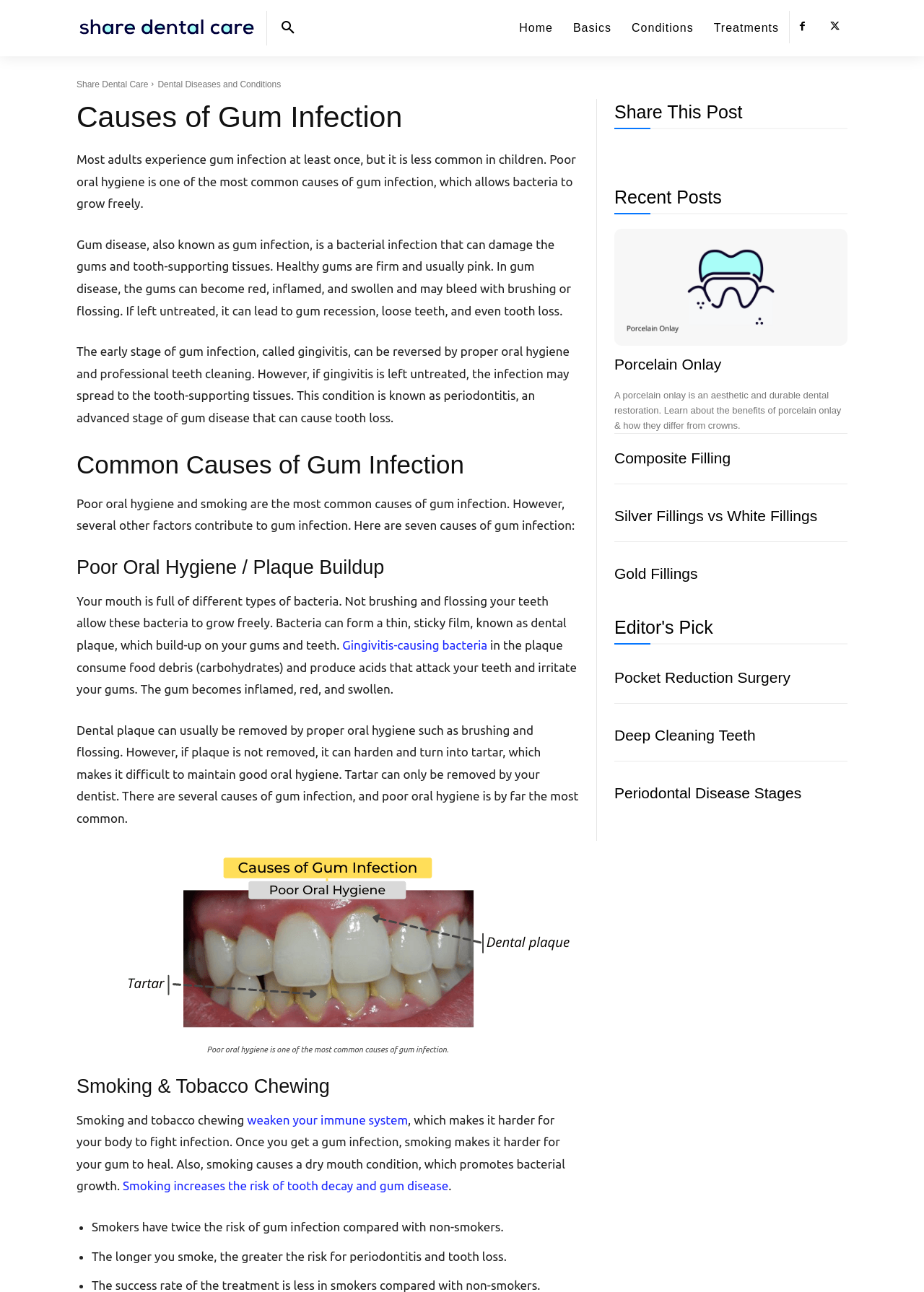Determine the bounding box coordinates of the clickable element necessary to fulfill the instruction: "Share this post on social media". Provide the coordinates as four float numbers within the 0 to 1 range, i.e., [left, top, right, bottom].

[0.665, 0.079, 0.803, 0.094]